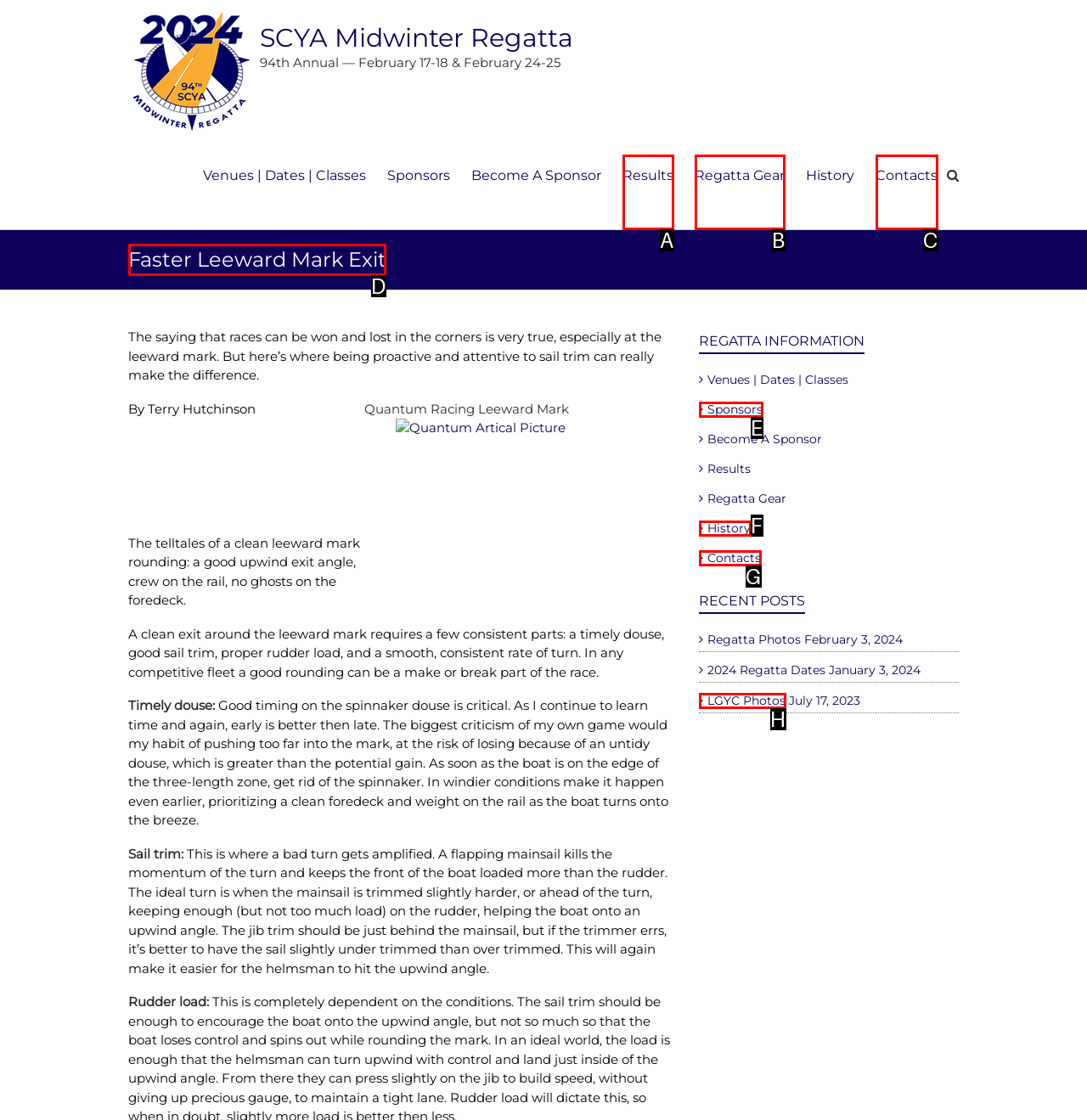Tell me which one HTML element I should click to complete this task: Read about Faster Leeward Mark Exit Answer with the option's letter from the given choices directly.

D